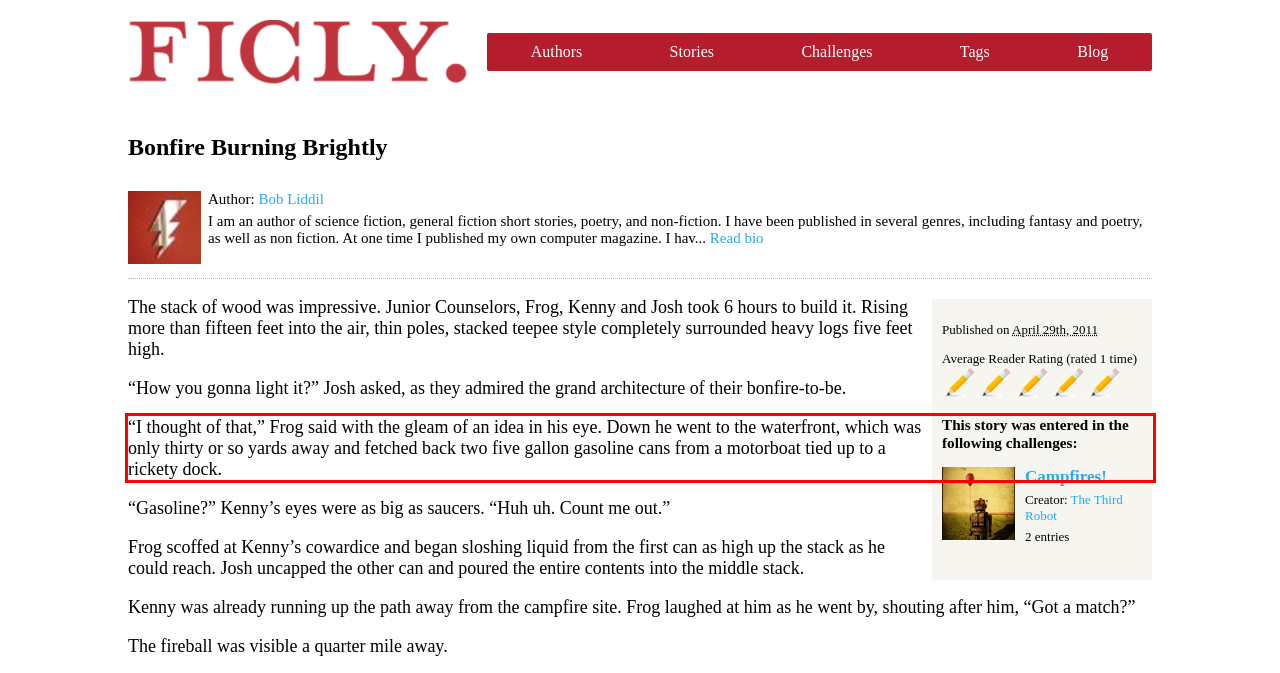You are provided with a screenshot of a webpage that includes a UI element enclosed in a red rectangle. Extract the text content inside this red rectangle.

“I thought of that,” Frog said with the gleam of an idea in his eye. Down he went to the waterfront, which was only thirty or so yards away and fetched back two five gallon gasoline cans from a motorboat tied up to a rickety dock.